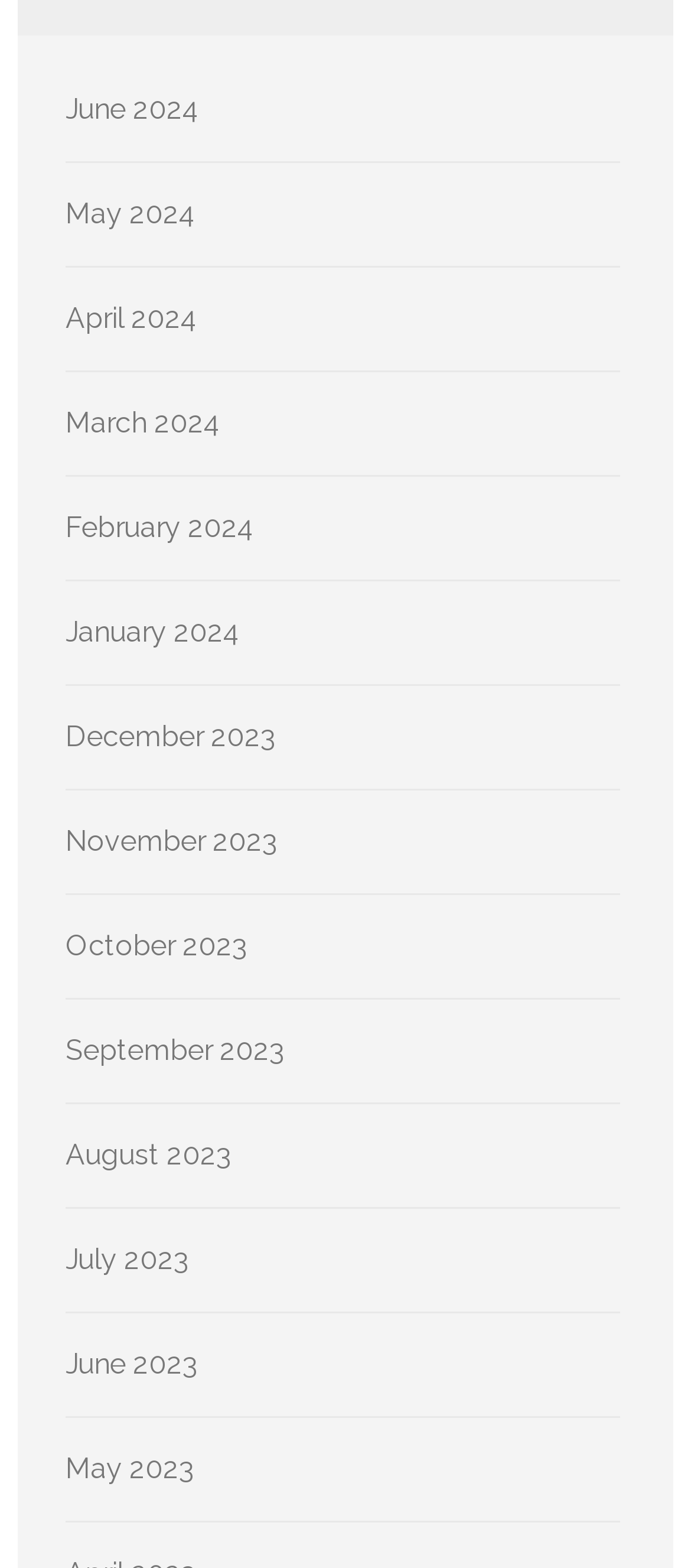Given the description: "October 2023", determine the bounding box coordinates of the UI element. The coordinates should be formatted as four float numbers between 0 and 1, [left, top, right, bottom].

[0.095, 0.592, 0.359, 0.614]